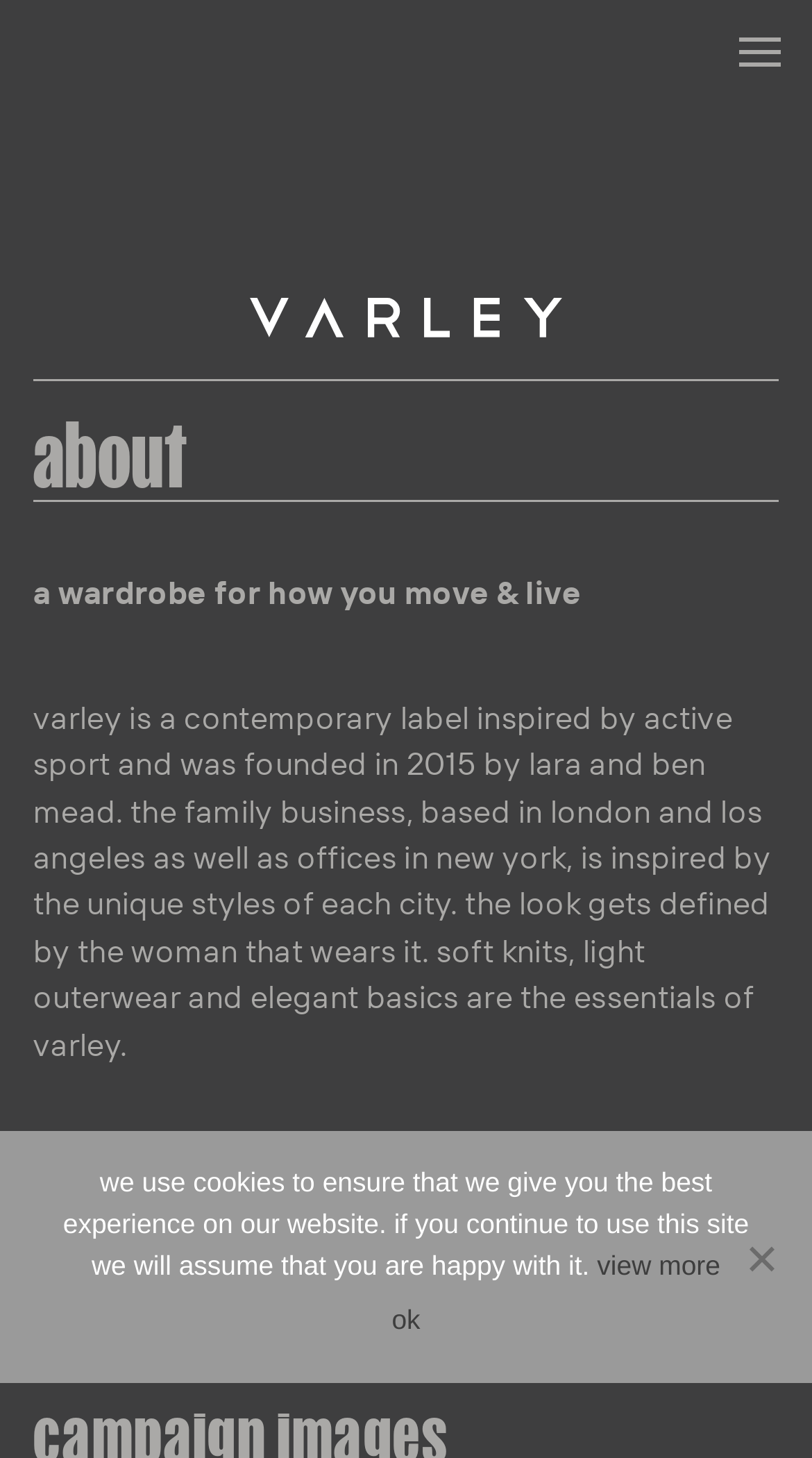What is the label inspired by?
Give a one-word or short phrase answer based on the image.

active sport